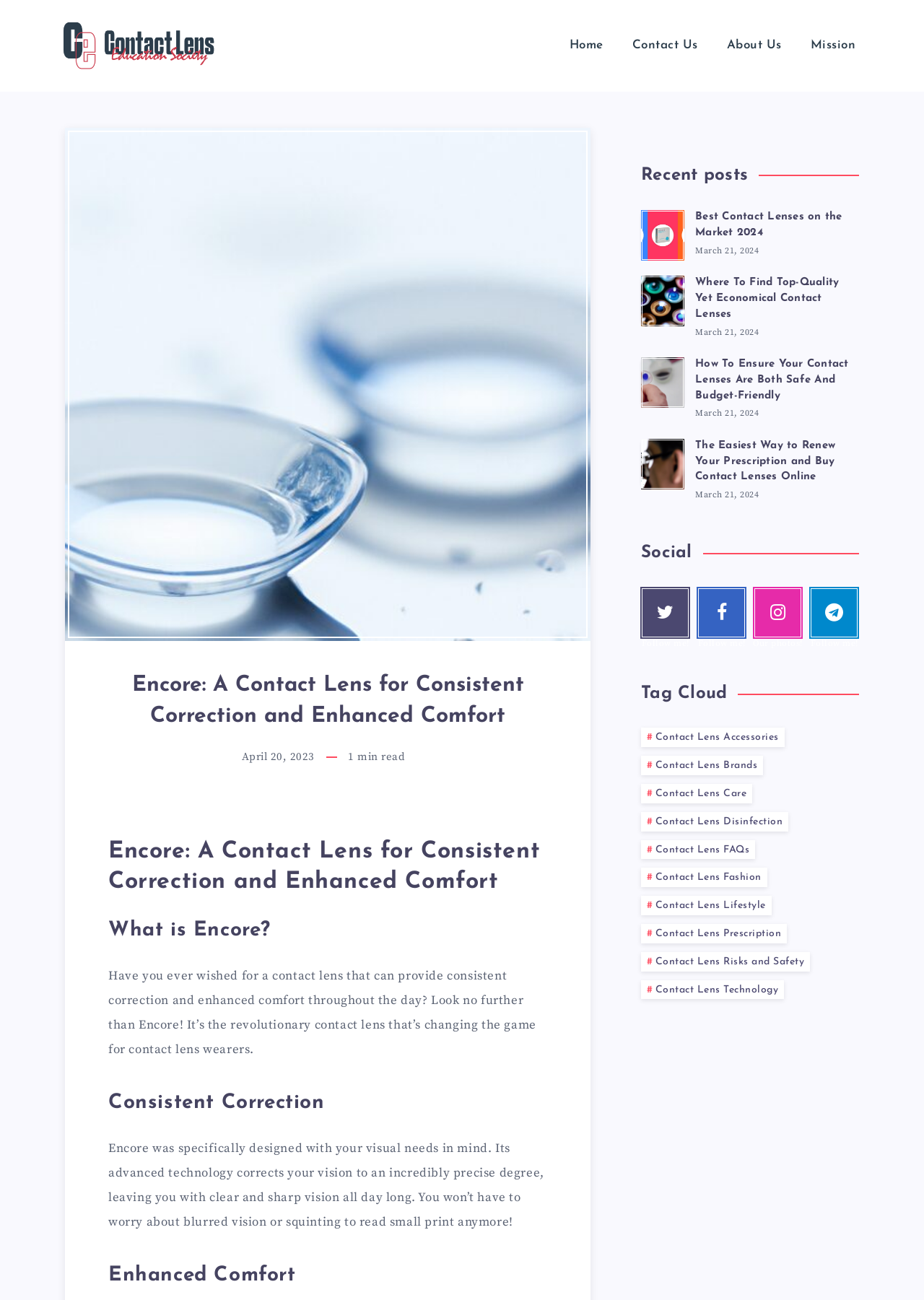From the webpage screenshot, identify the region described by About Us. Provide the bounding box coordinates as (top-left x, top-left y, bottom-right x, bottom-right y), with each value being a floating point number between 0 and 1.

[0.771, 0.022, 0.861, 0.048]